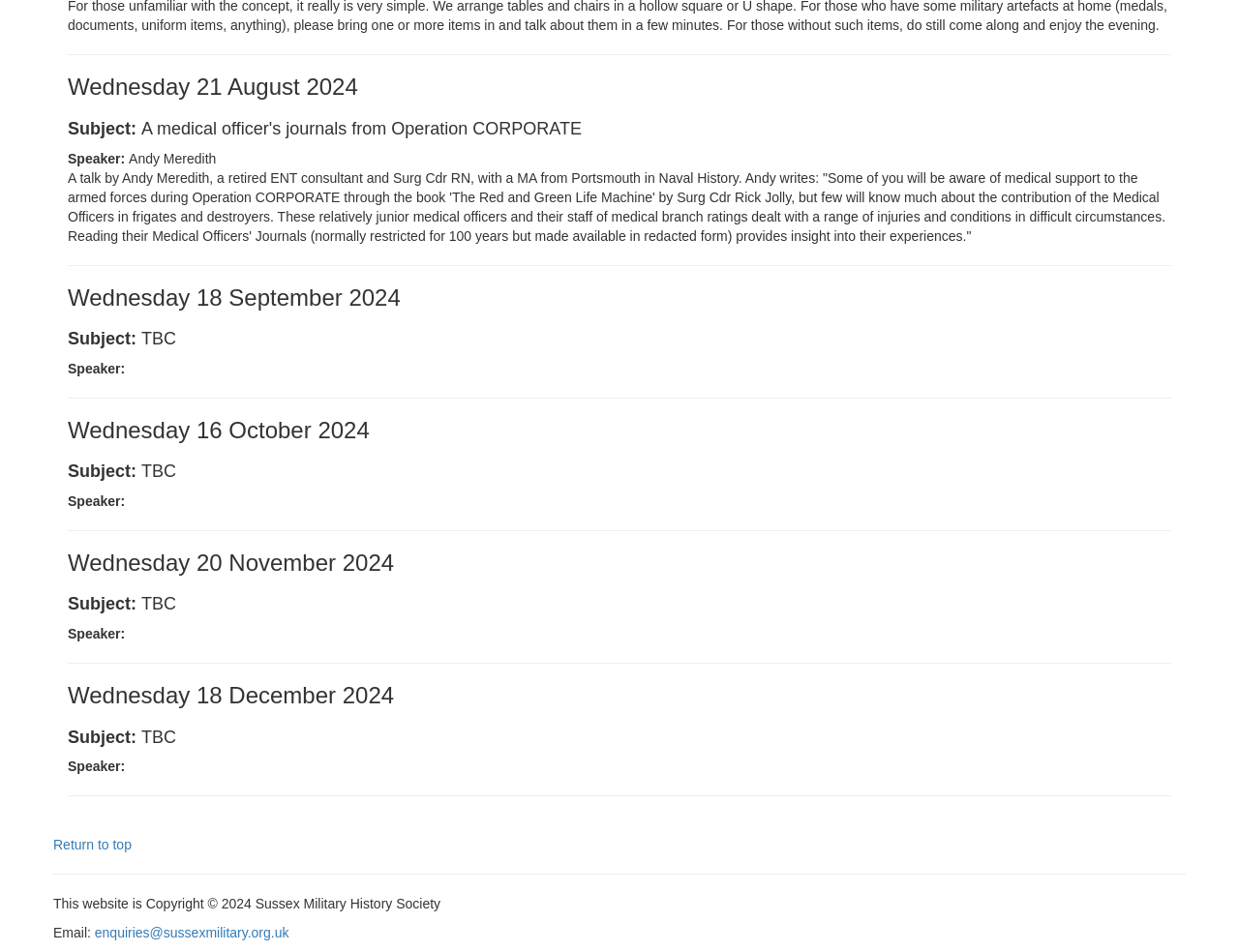Using the element description: "enquiries@sussexmilitary.org.uk", determine the bounding box coordinates for the specified UI element. The coordinates should be four float numbers between 0 and 1, [left, top, right, bottom].

[0.076, 0.972, 0.233, 0.988]